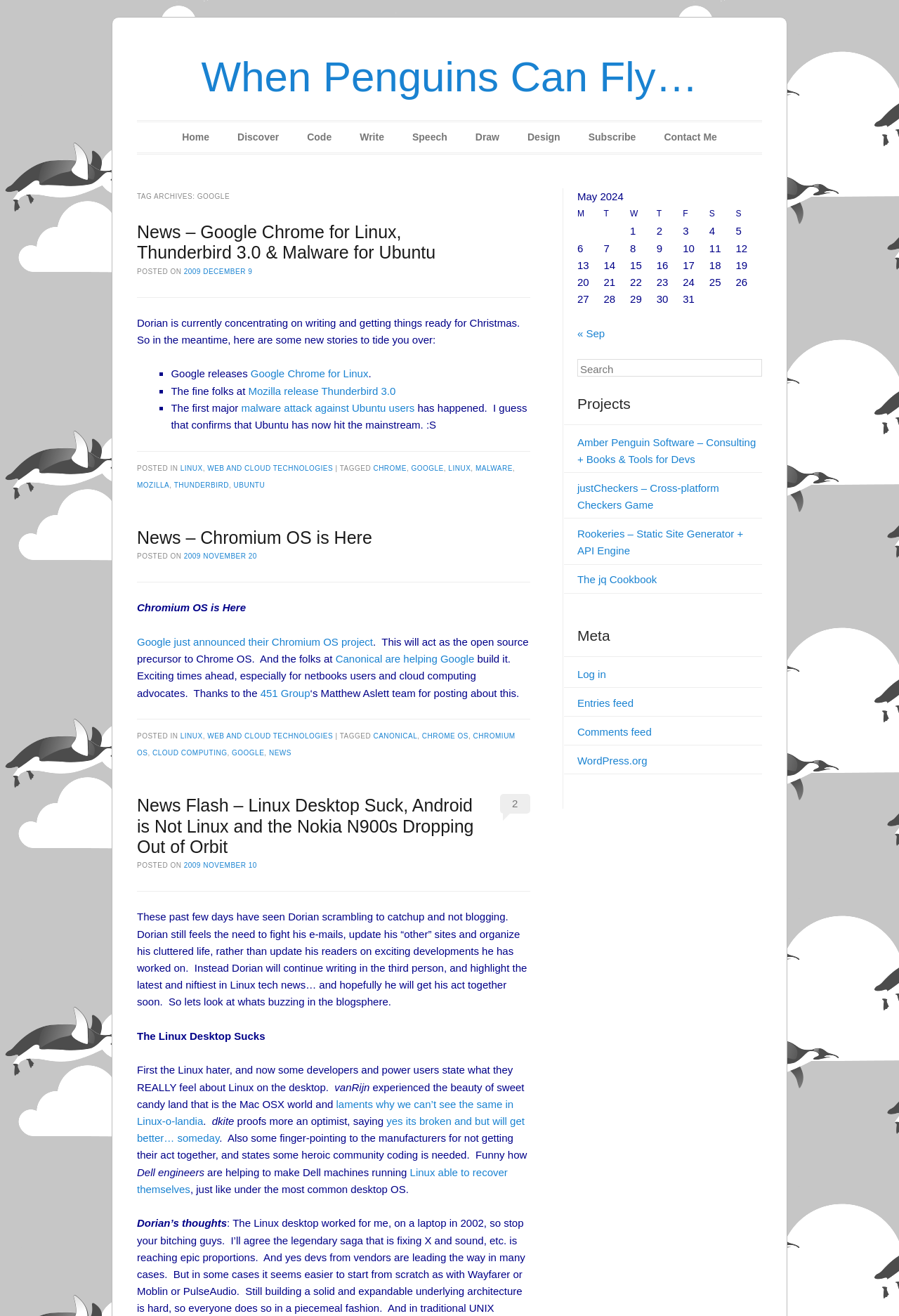Provide the bounding box coordinates of the UI element this sentence describes: "parent_node: Search name="s" placeholder="Search"".

[0.642, 0.273, 0.848, 0.286]